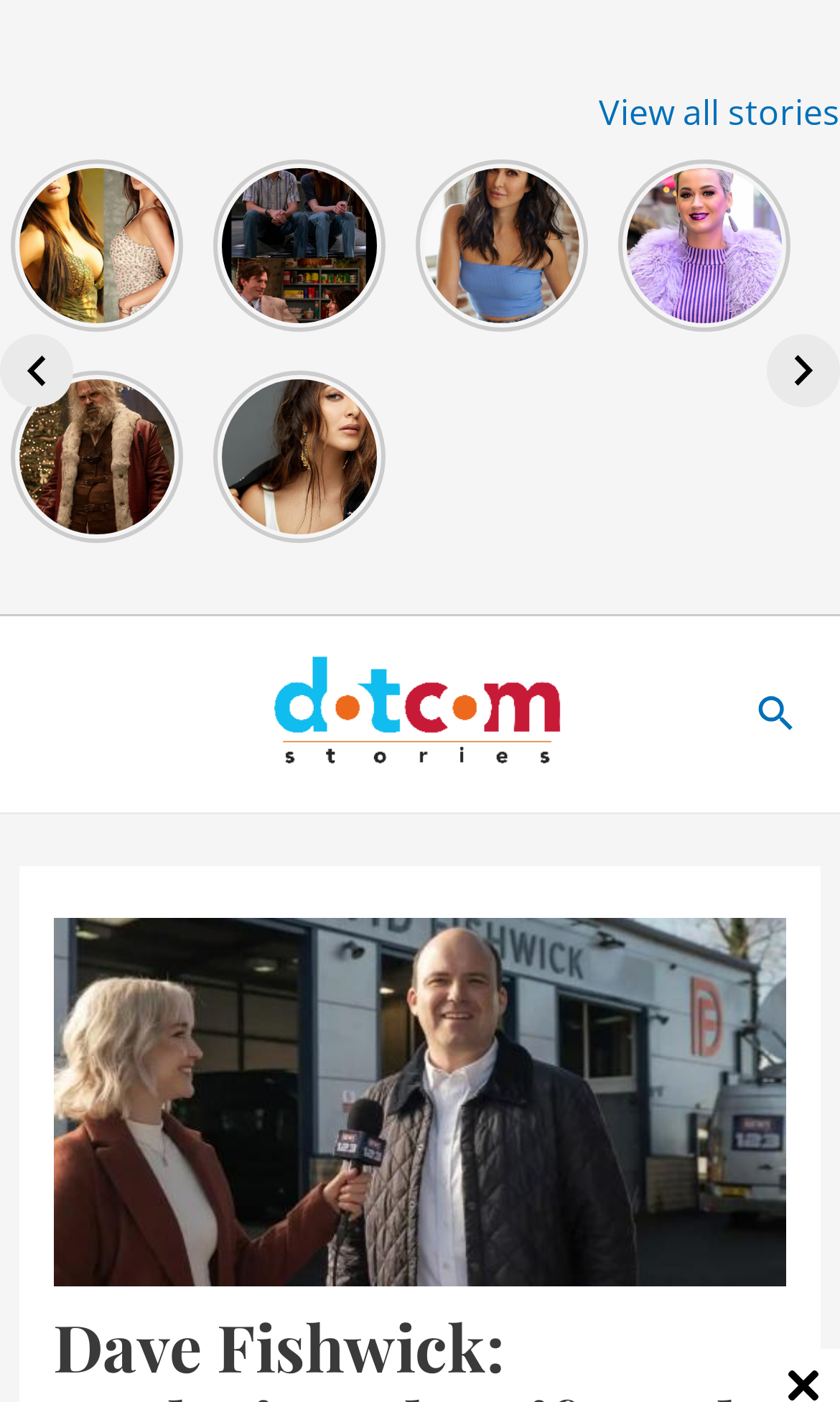How many links are on the webpage?
Give a single word or phrase answer based on the content of the image.

13